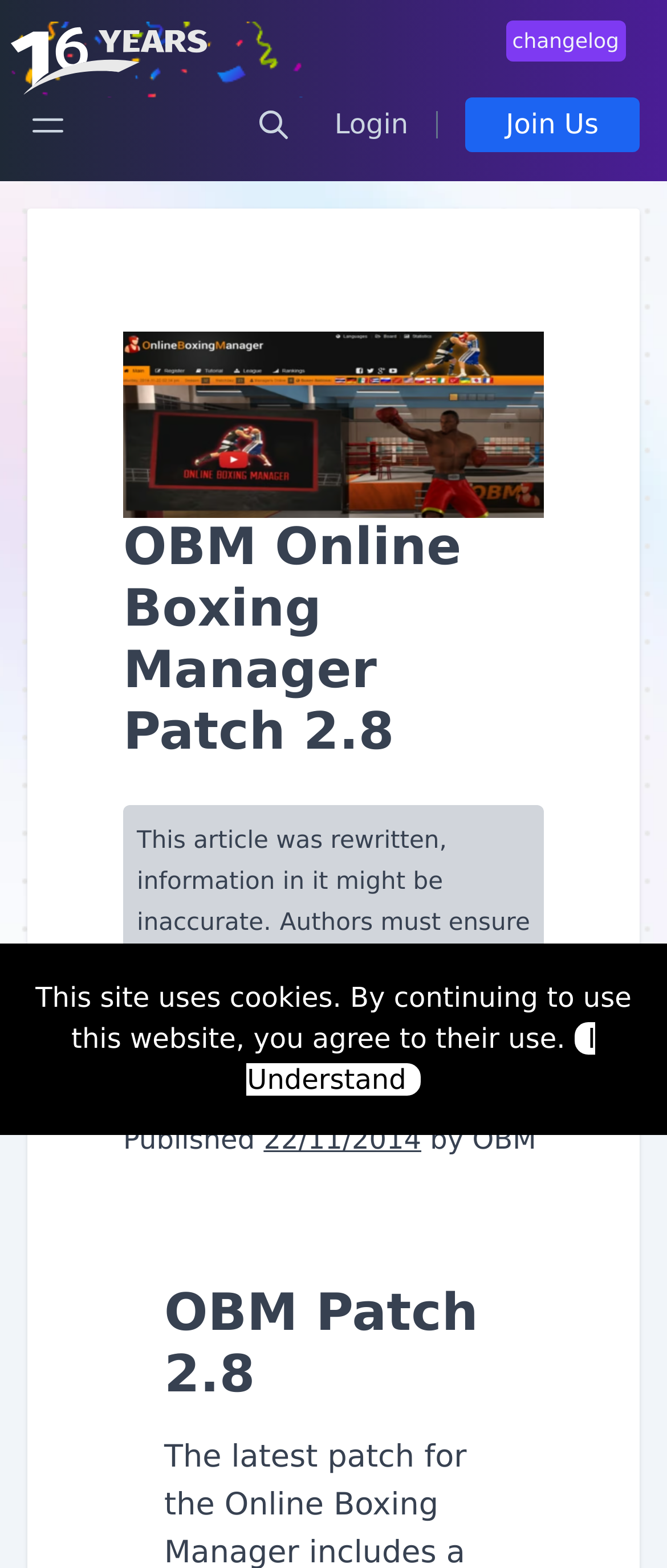Give a concise answer using one word or a phrase to the following question:
What is the date of publication of the article?

22/11/2014